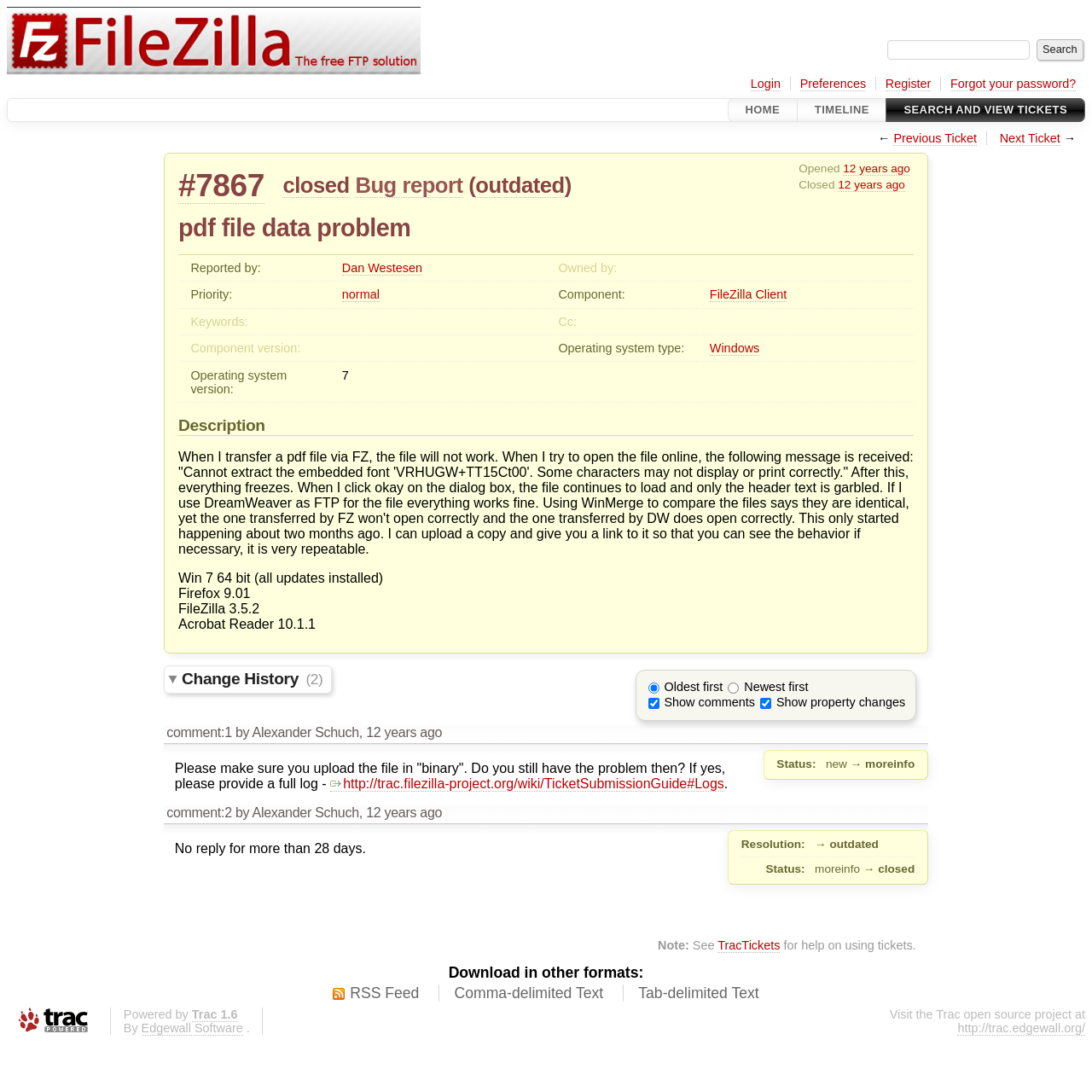Please answer the following question using a single word or phrase: What is the priority of this bug?

normal